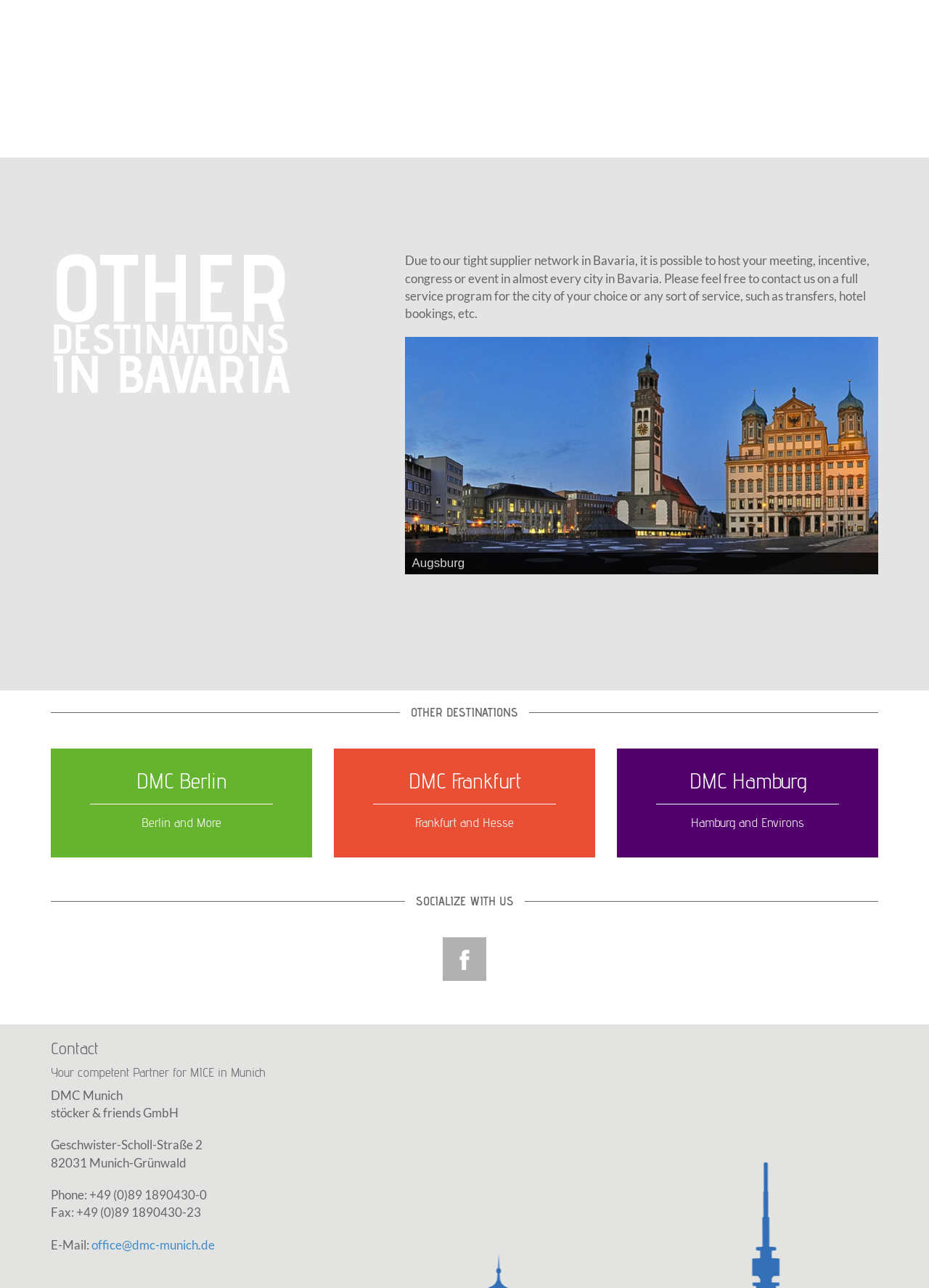What is the city where the company is located?
Answer the question with detailed information derived from the image.

I found the address of the company in the contact information section, which is 'Geschwister-Scholl-Straße 2, 82031 Munich-Grünwald'.